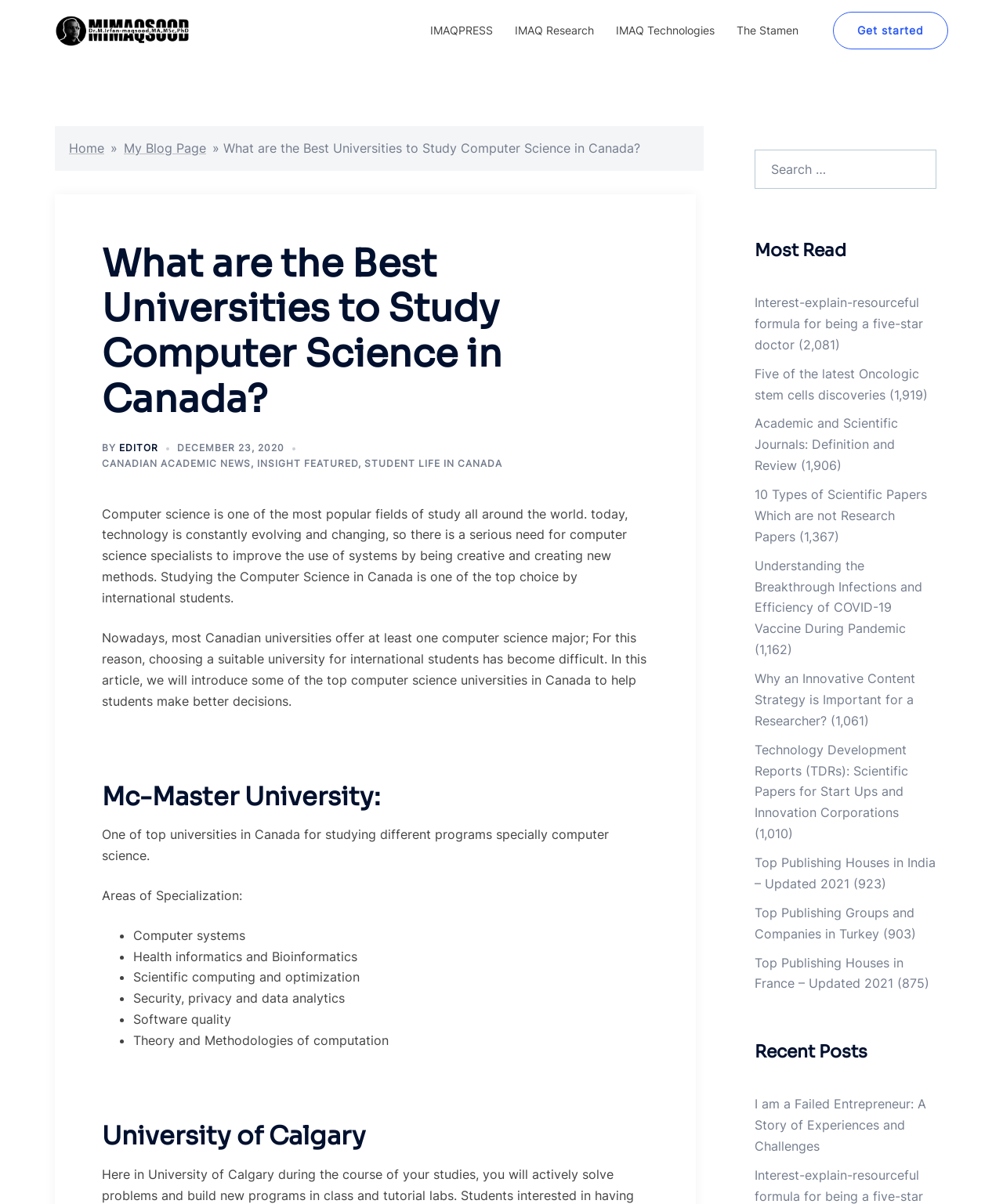Determine the main heading of the webpage and generate its text.

What are the Best Universities to Study Computer Science in Canada?